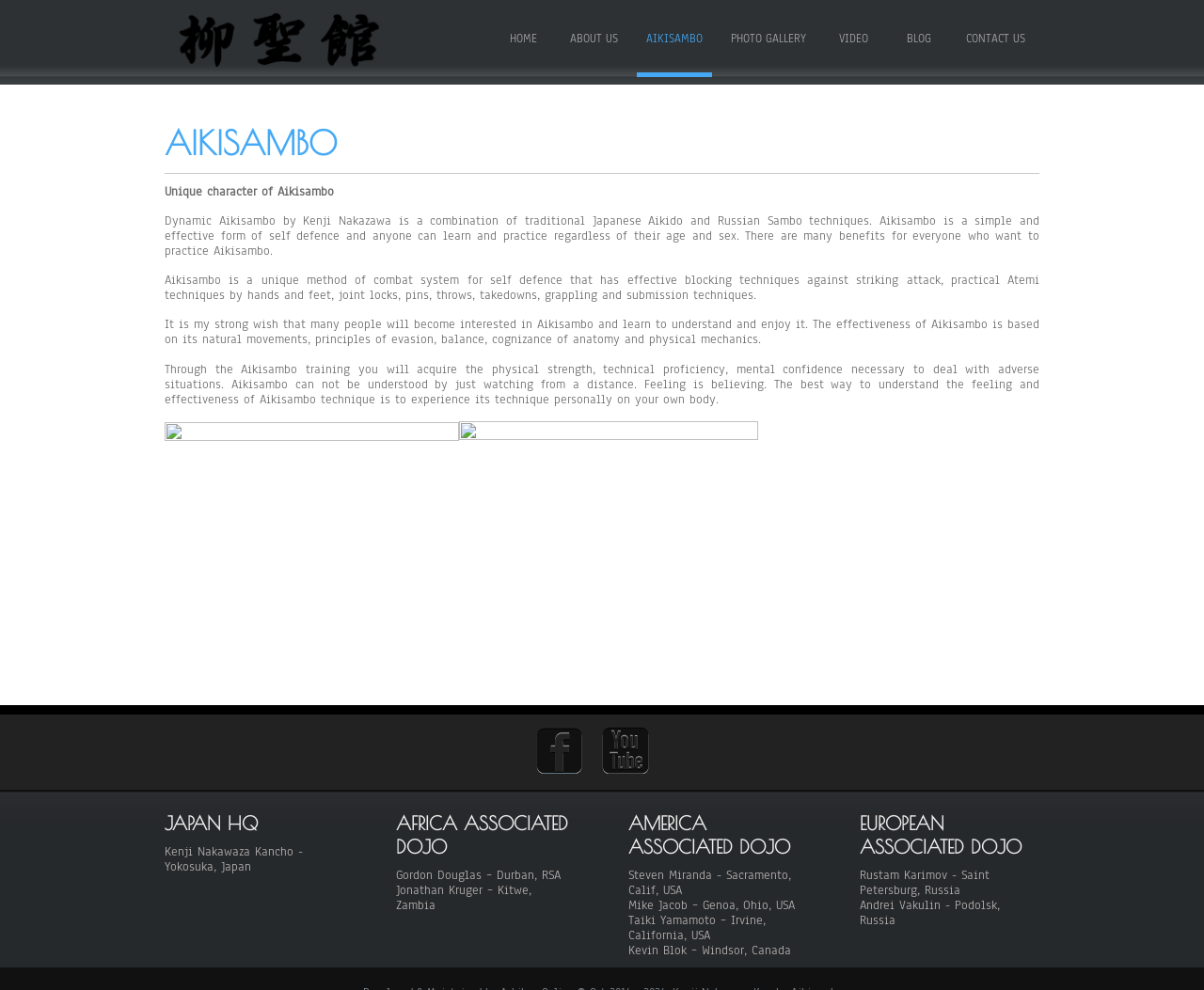Identify the bounding box for the described UI element. Provide the coordinates in (top-left x, top-left y, bottom-right x, bottom-right y) format with values ranging from 0 to 1: What Is Credentialing In Healthcare

None